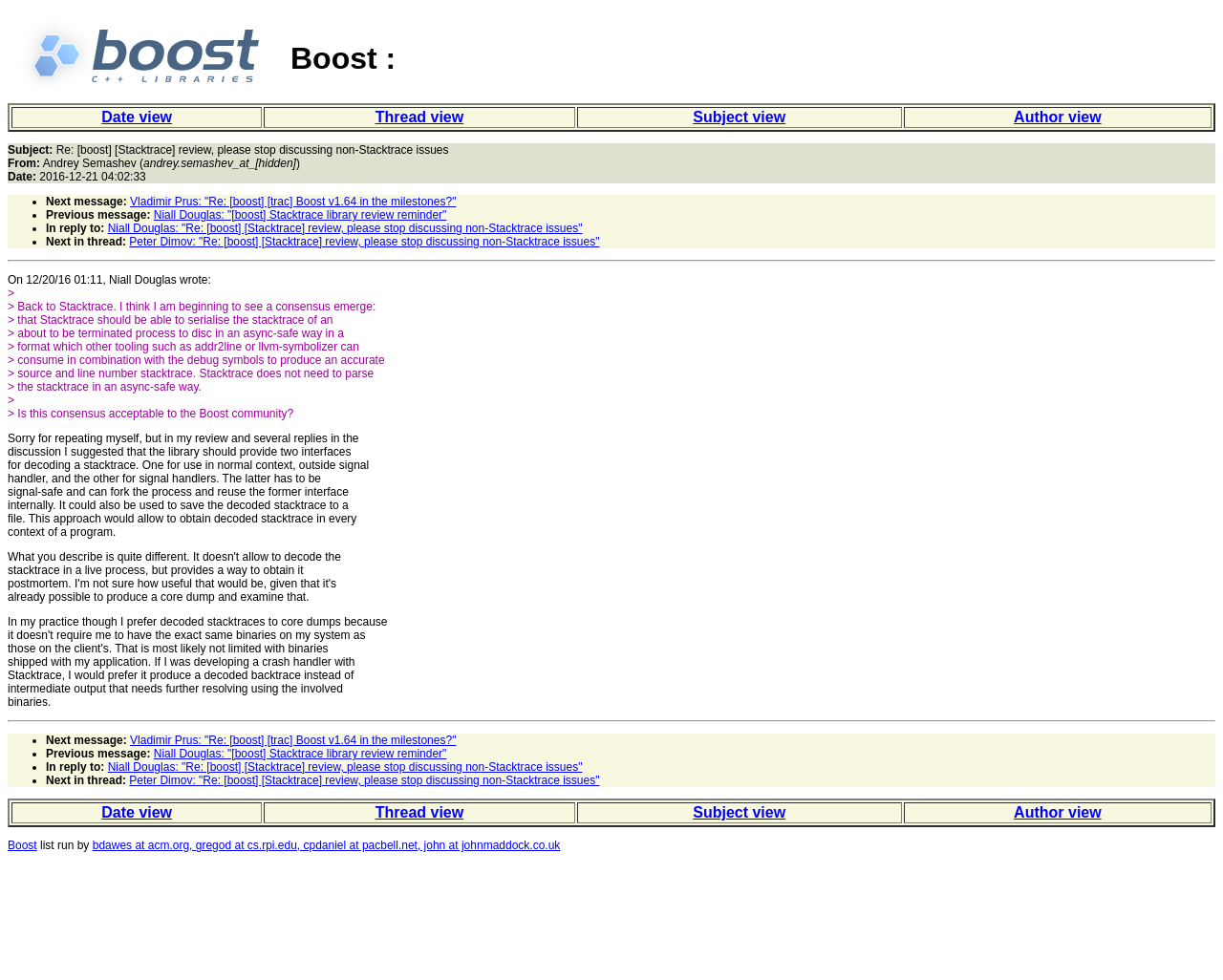Can you determine the bounding box coordinates of the area that needs to be clicked to fulfill the following instruction: "View in reply to"?

[0.088, 0.226, 0.476, 0.24]